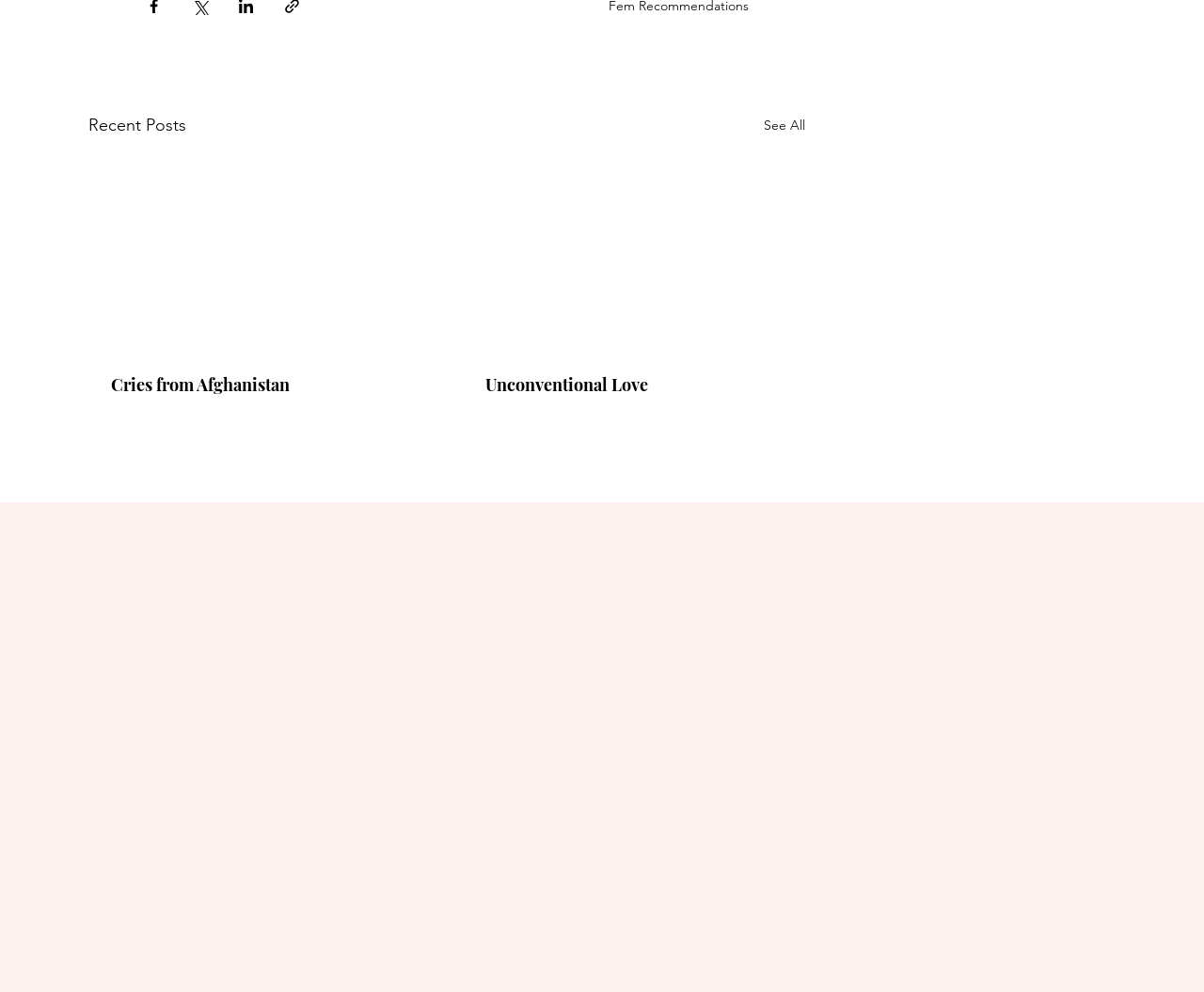Please identify the bounding box coordinates of the region to click in order to complete the task: "Click the 'Submit' button". The coordinates must be four float numbers between 0 and 1, specified as [left, top, right, bottom].

[0.433, 0.917, 0.566, 0.961]